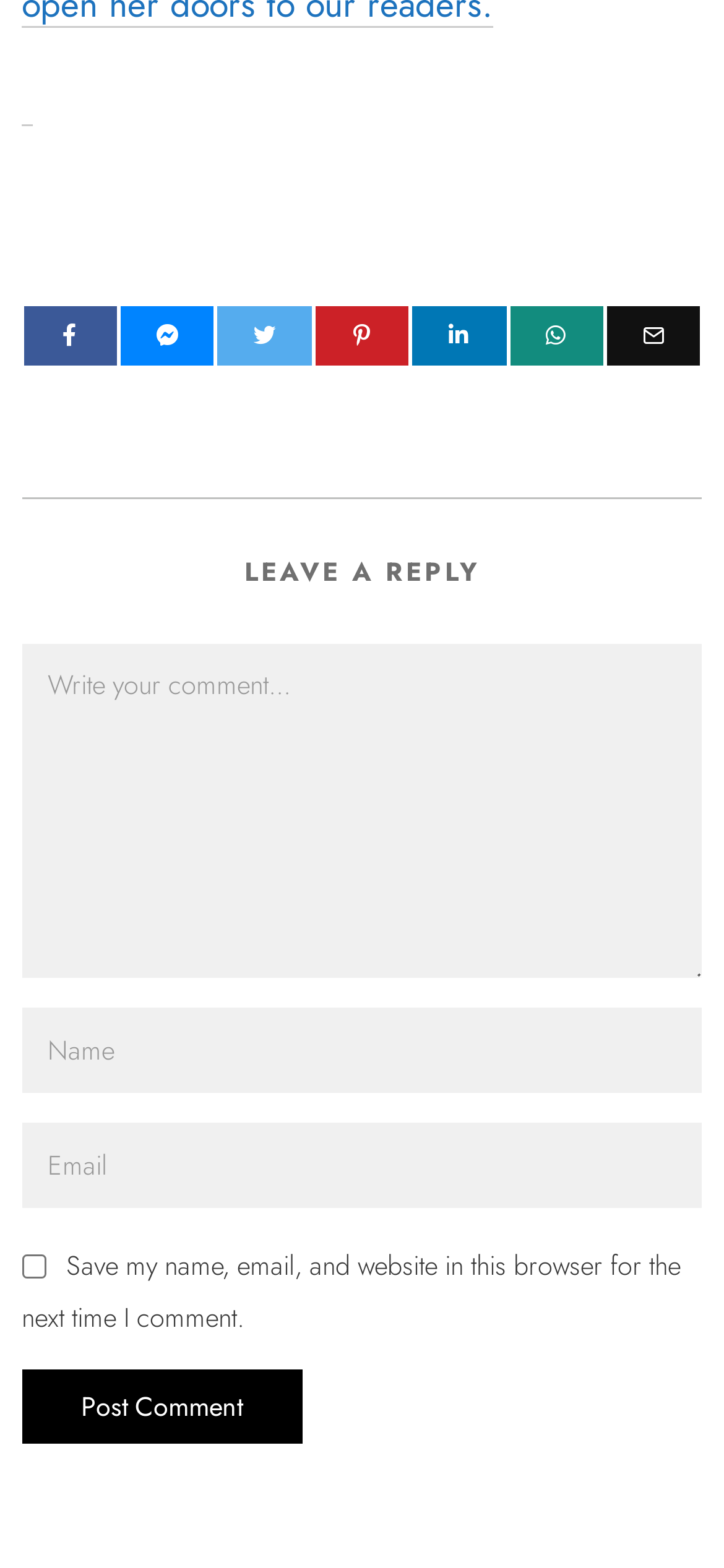Please locate the bounding box coordinates of the element that needs to be clicked to achieve the following instruction: "Click the reply link". The coordinates should be four float numbers between 0 and 1, i.e., [left, top, right, bottom].

[0.03, 0.048, 0.045, 0.081]